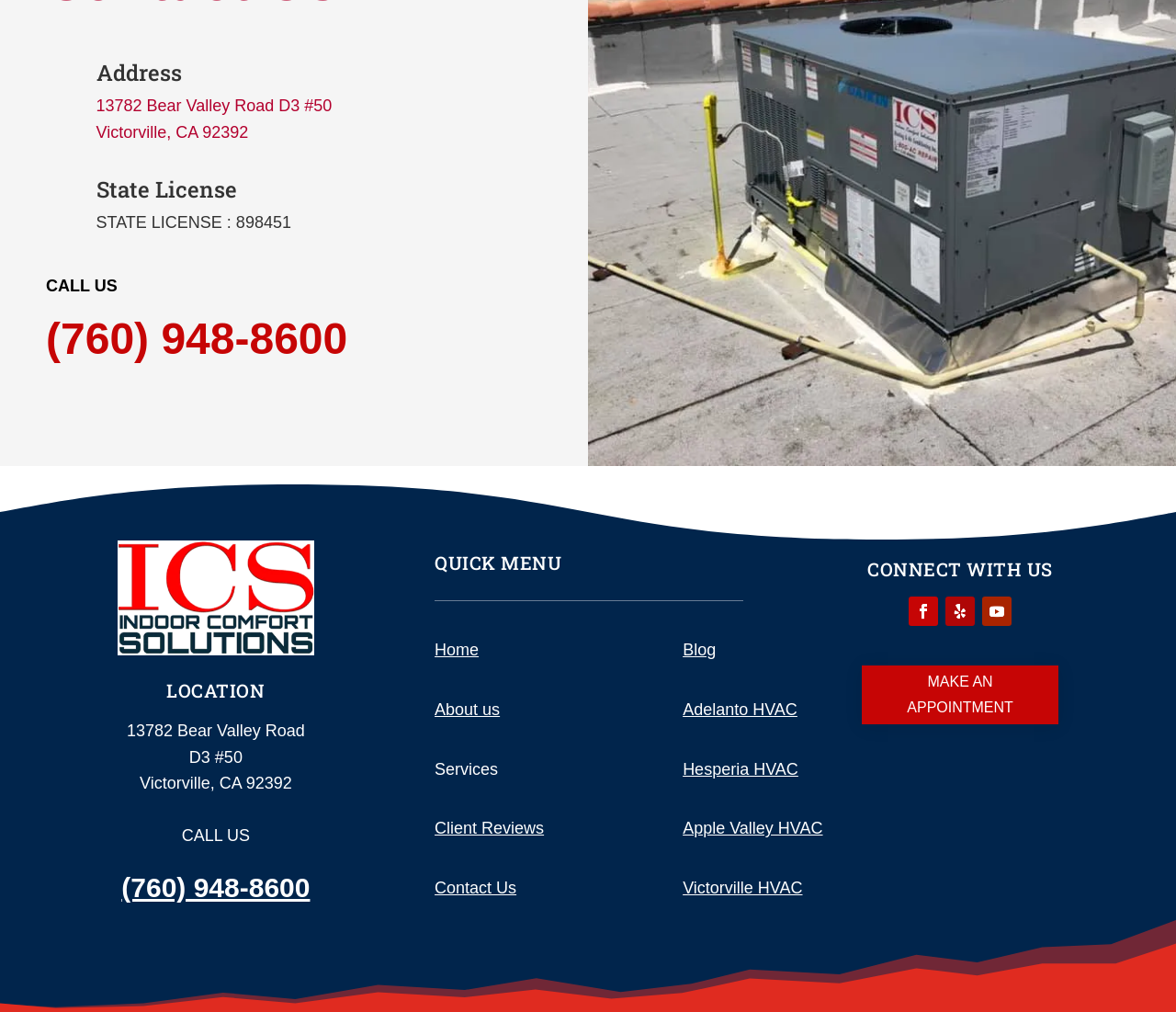Based on the element description About us, identify the bounding box of the UI element in the given webpage screenshot. The coordinates should be in the format (top-left x, top-left y, bottom-right x, bottom-right y) and must be between 0 and 1.

[0.37, 0.692, 0.425, 0.71]